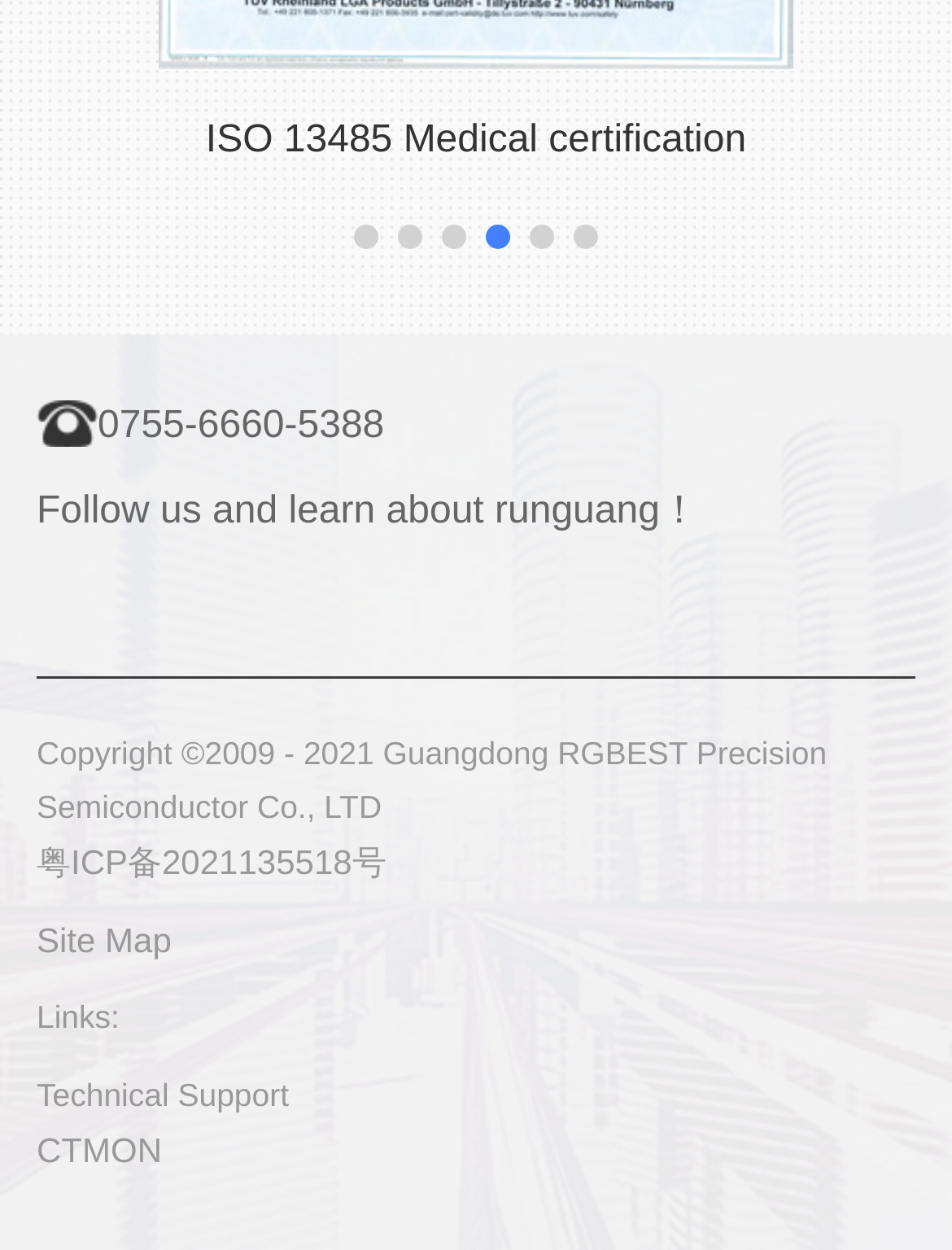Please answer the following question using a single word or phrase: 
What is the last link mentioned in the webpage?

CTMON